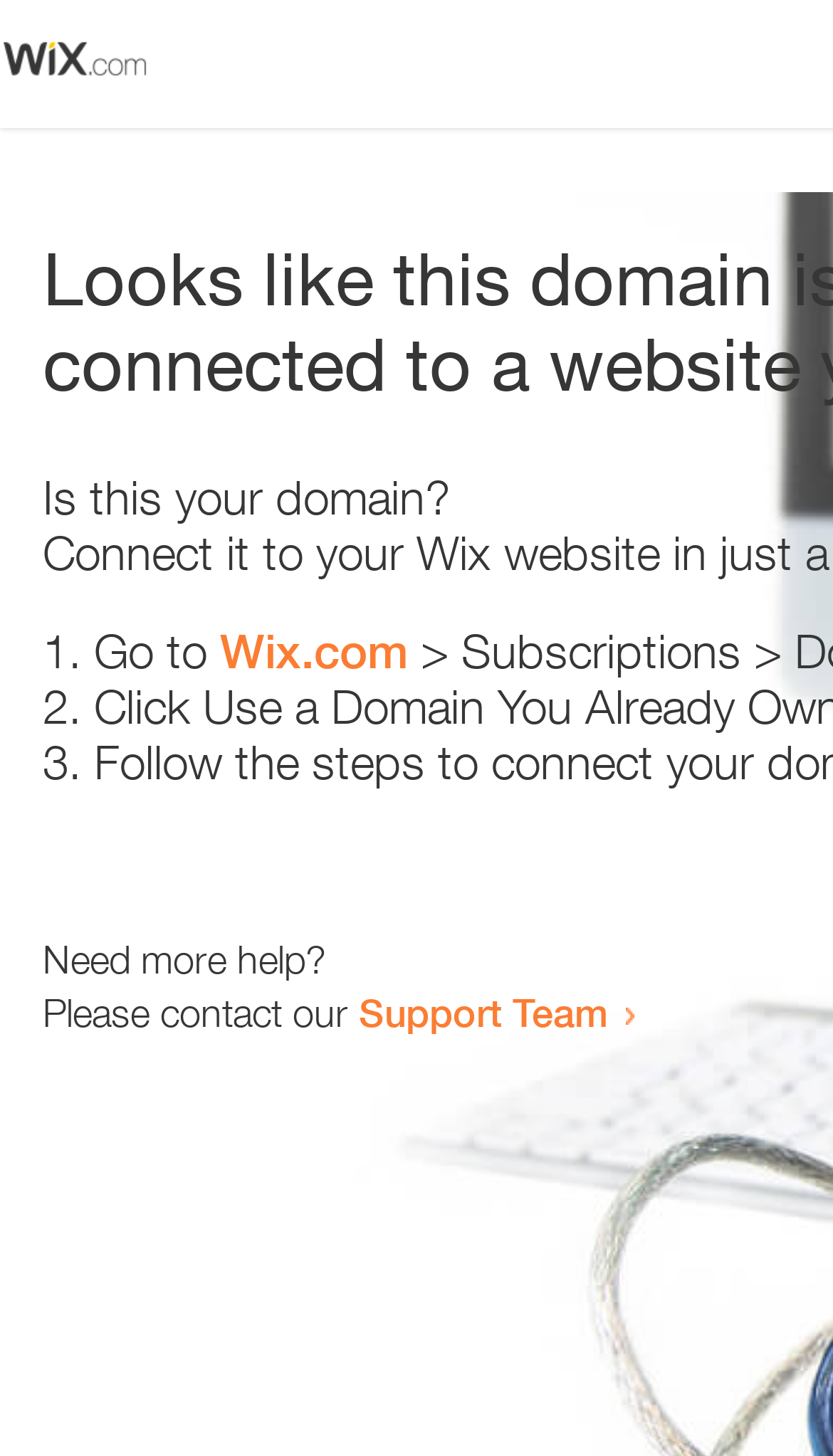How many list markers are present?
Please provide a single word or phrase as your answer based on the screenshot.

3